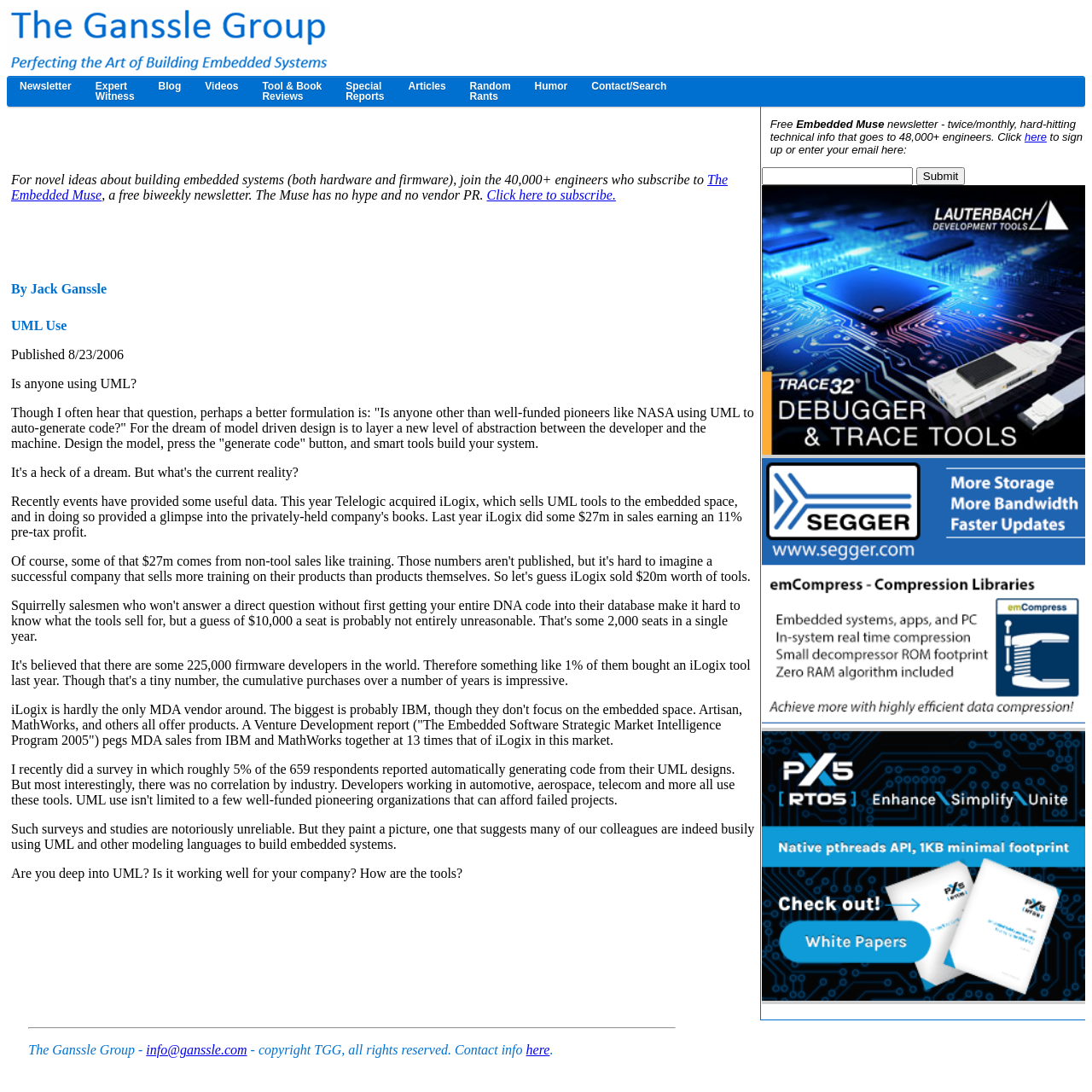What is the author's name?
By examining the image, provide a one-word or phrase answer.

Jack Ganssle